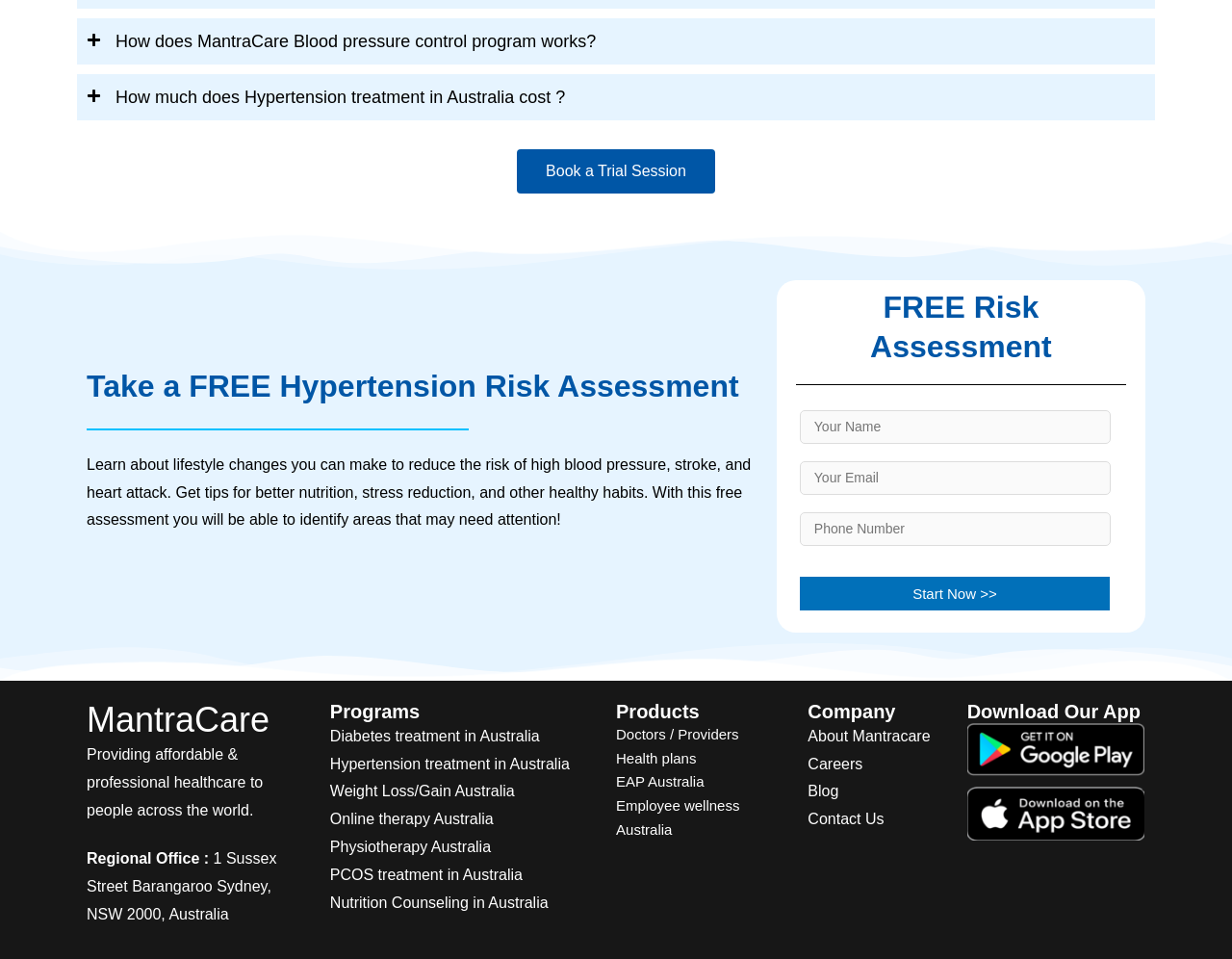Using the webpage screenshot, find the UI element described by Contact Us. Provide the bounding box coordinates in the format (top-left x, top-left y, bottom-right x, bottom-right y), ensuring all values are floating point numbers between 0 and 1.

[0.656, 0.846, 0.718, 0.863]